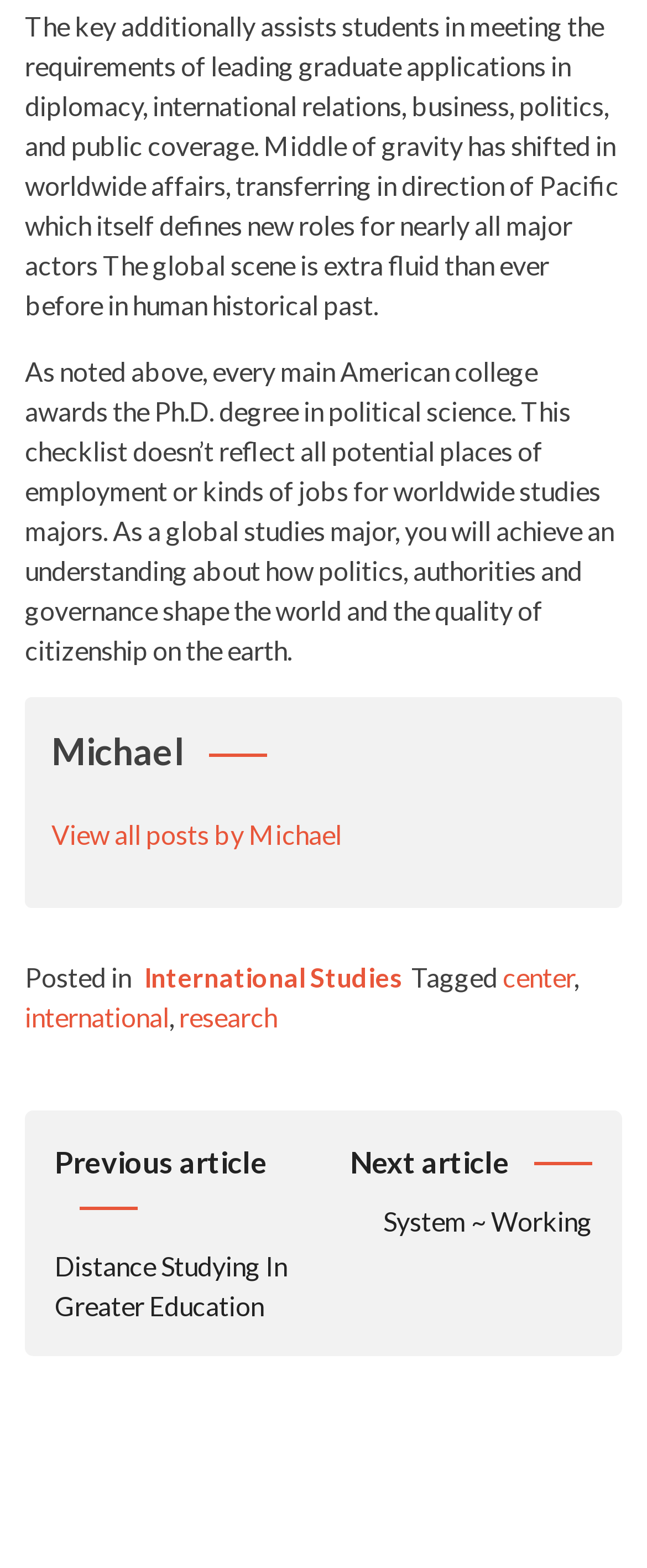What is the topic of the article?
Please analyze the image and answer the question with as much detail as possible.

The topic of the article can be determined by looking at the text content of the webpage, specifically the StaticText elements. The text mentions 'leading graduate applications in diplomacy, international relations, business, politics, and public coverage' and 'how politics, government and governance shape the world', indicating that the topic is related to International Studies.